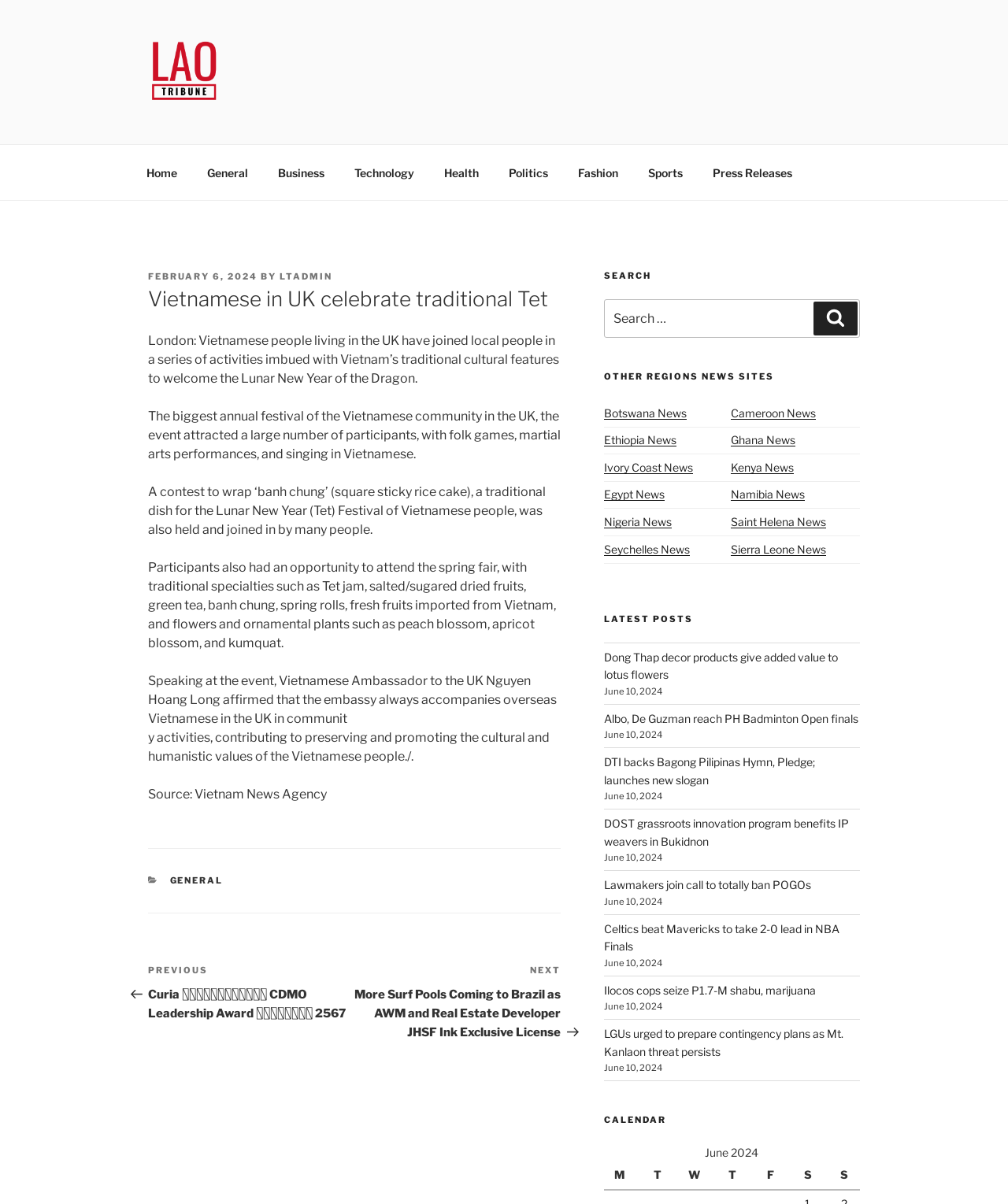Please identify the bounding box coordinates of the element I should click to complete this instruction: 'Go to the next post'. The coordinates should be given as four float numbers between 0 and 1, like this: [left, top, right, bottom].

[0.352, 0.8, 0.556, 0.863]